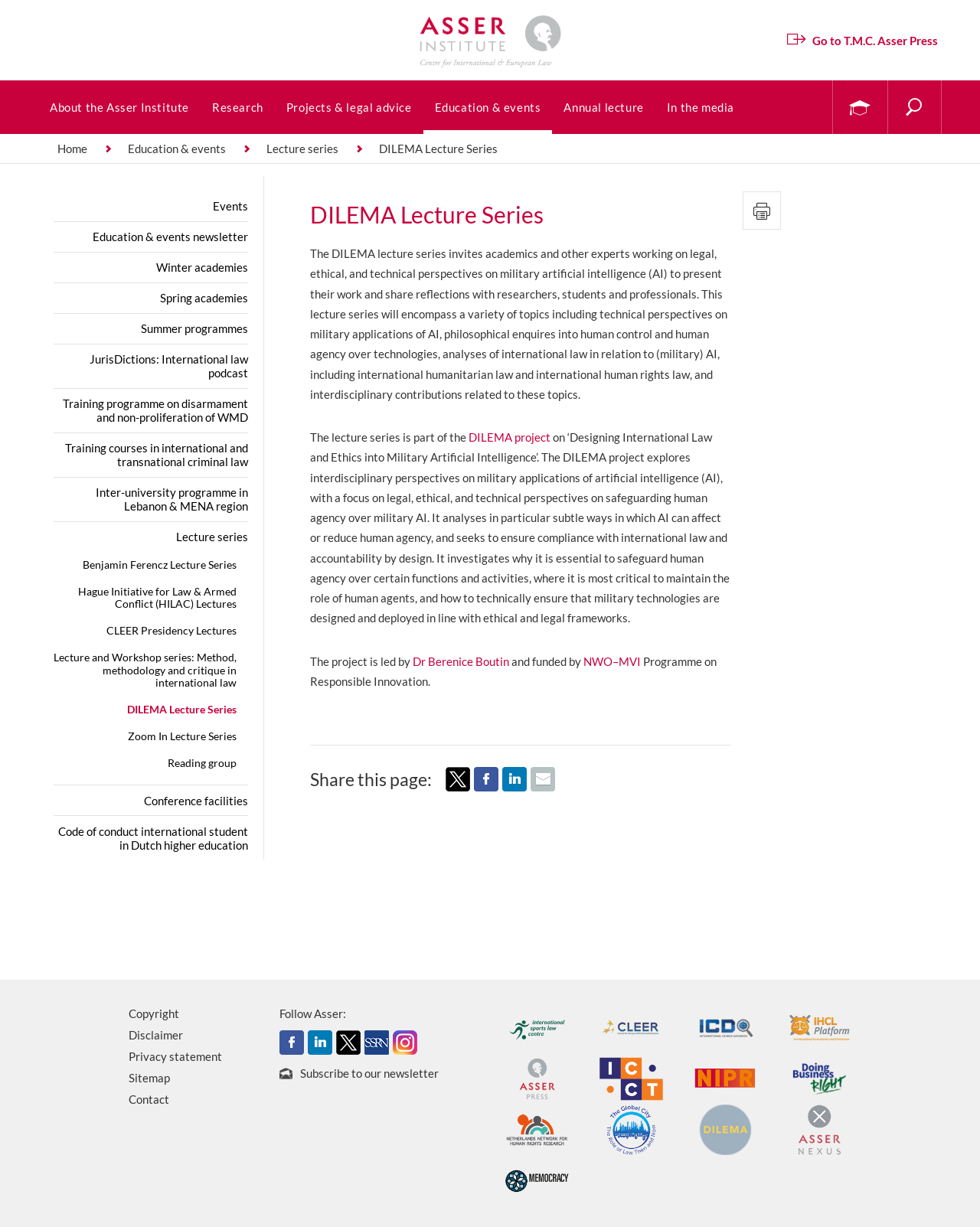Given the description "Zoom In Lecture Series", provide the bounding box coordinates of the corresponding UI element.

[0.13, 0.595, 0.241, 0.605]